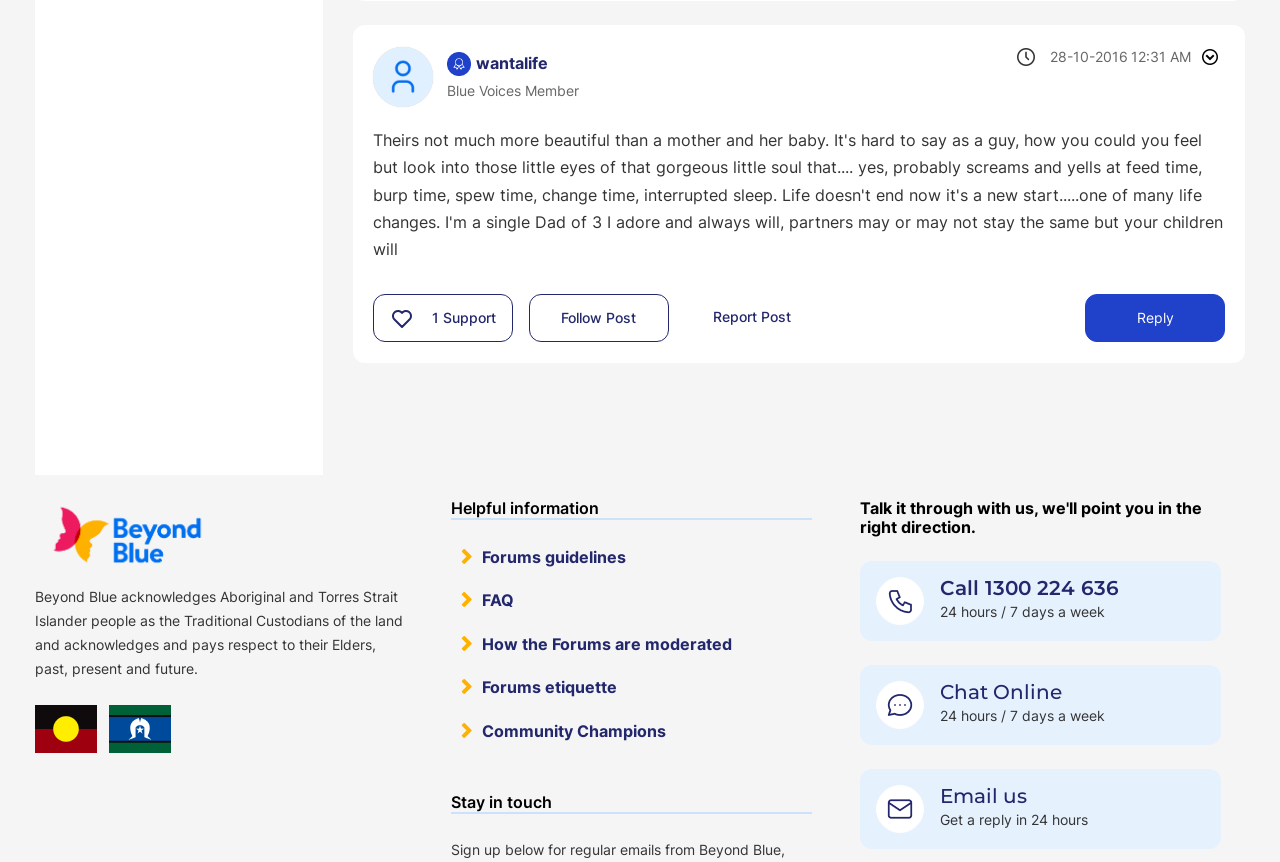How often is the online chat support available?
Provide a short answer using one word or a brief phrase based on the image.

24 hours / 7 days a week